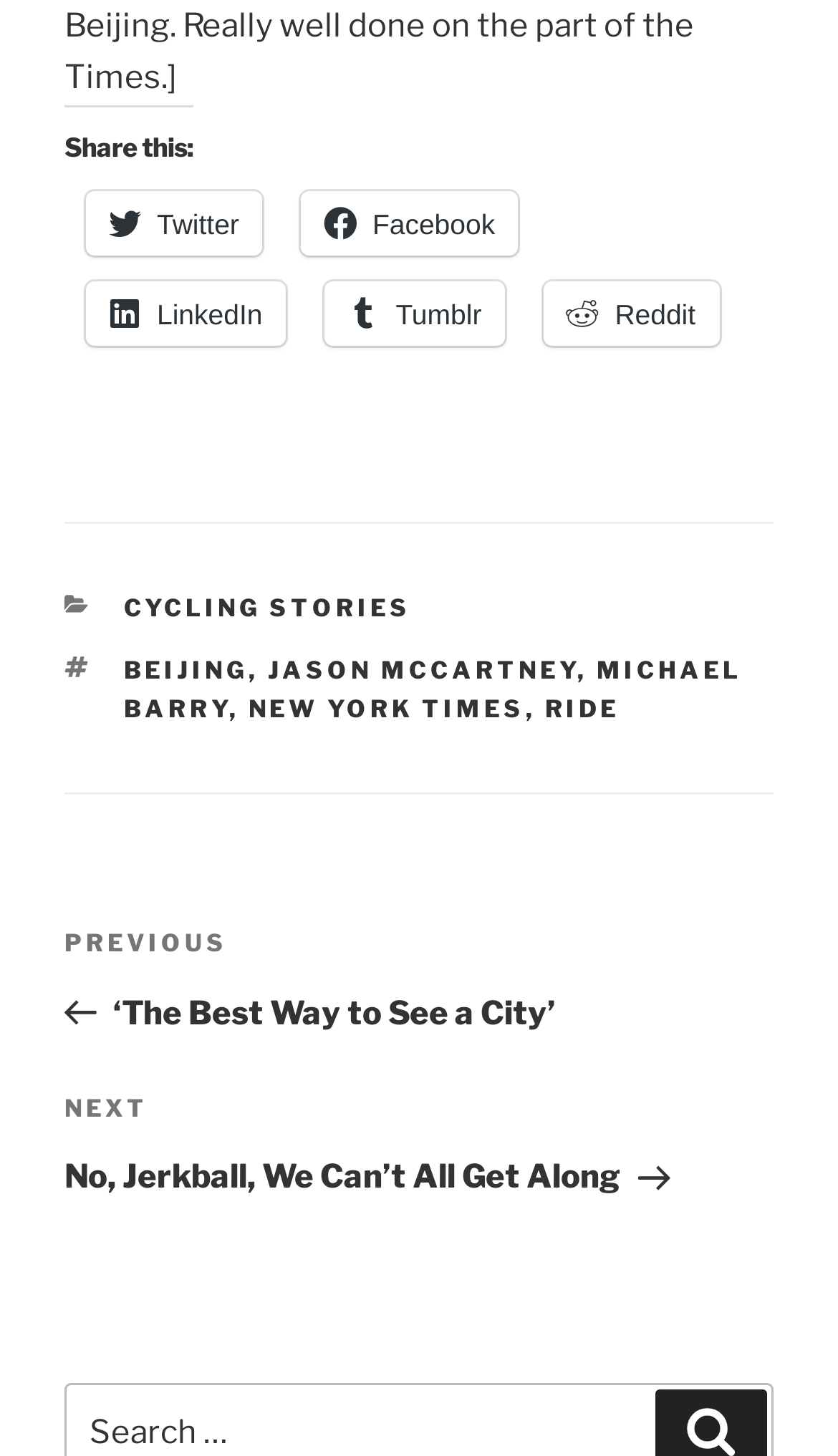Give a one-word or short phrase answer to this question: 
How many tags are listed in the footer section?

5